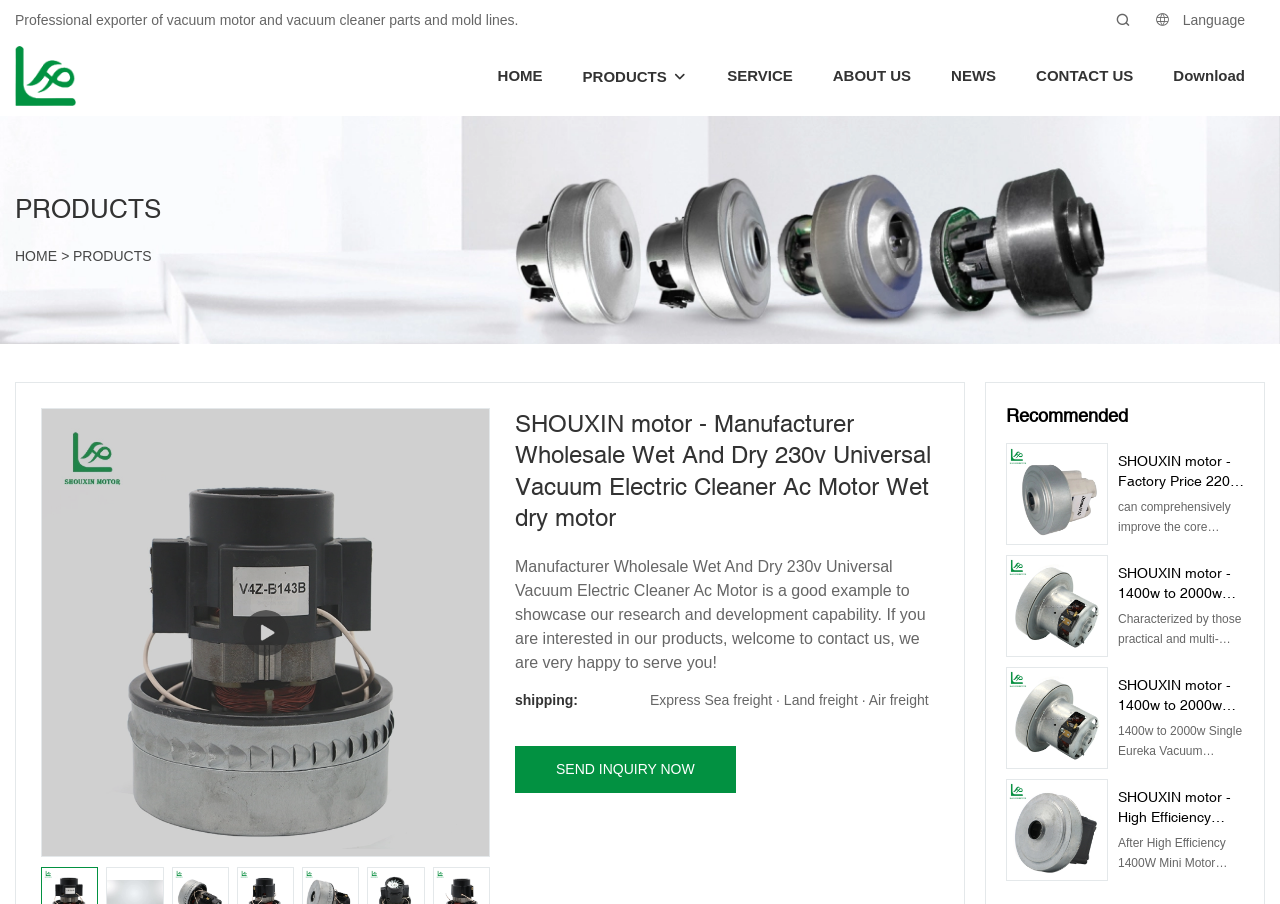Please locate the bounding box coordinates for the element that should be clicked to achieve the following instruction: "Click the 'SHOUXIN motor - Factory Price 220v 60hz Trade Assurance National Electrical Vacuum Cleaner Motor Vacuum Cleaner Ac Motor' link". Ensure the coordinates are given as four float numbers between 0 and 1, i.e., [left, top, right, bottom].

[0.786, 0.491, 0.866, 0.603]